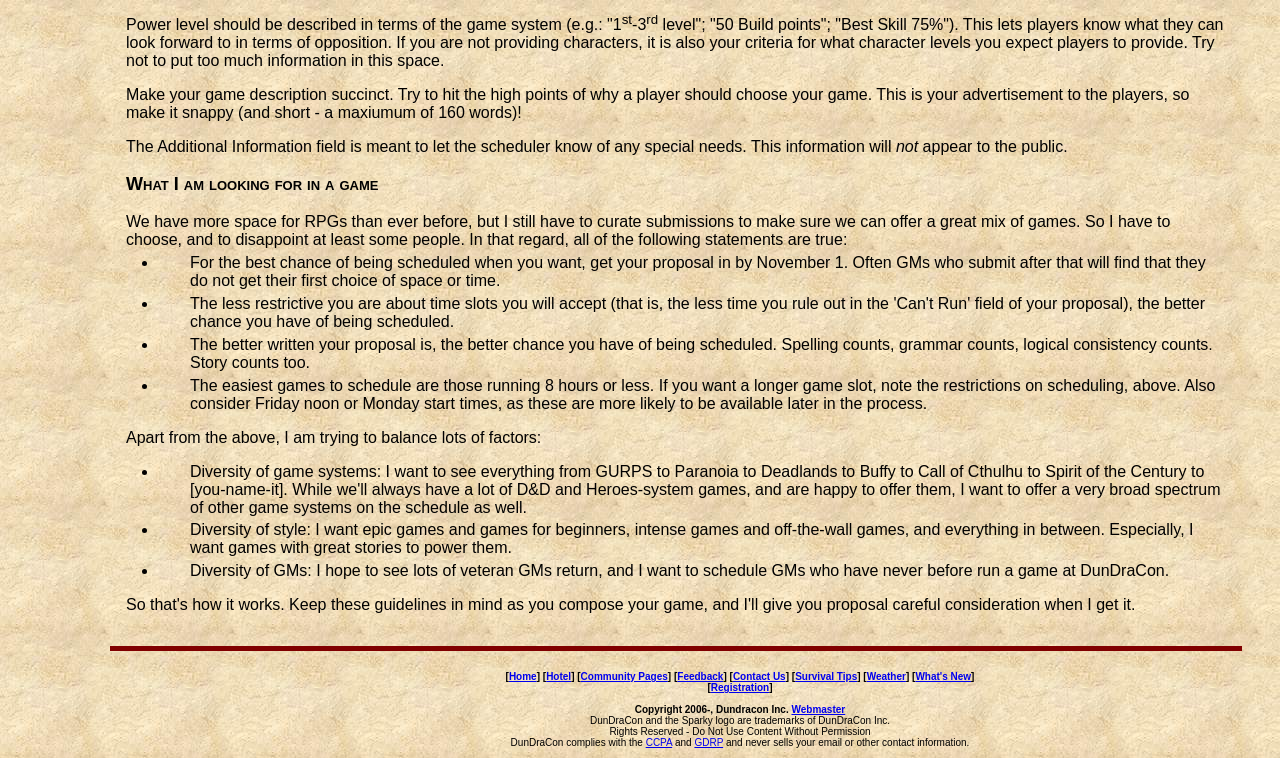What is the copyright notice at the bottom of the webpage?
Examine the image and give a concise answer in one word or a short phrase.

Copyright 2006-, Dundracon Inc.